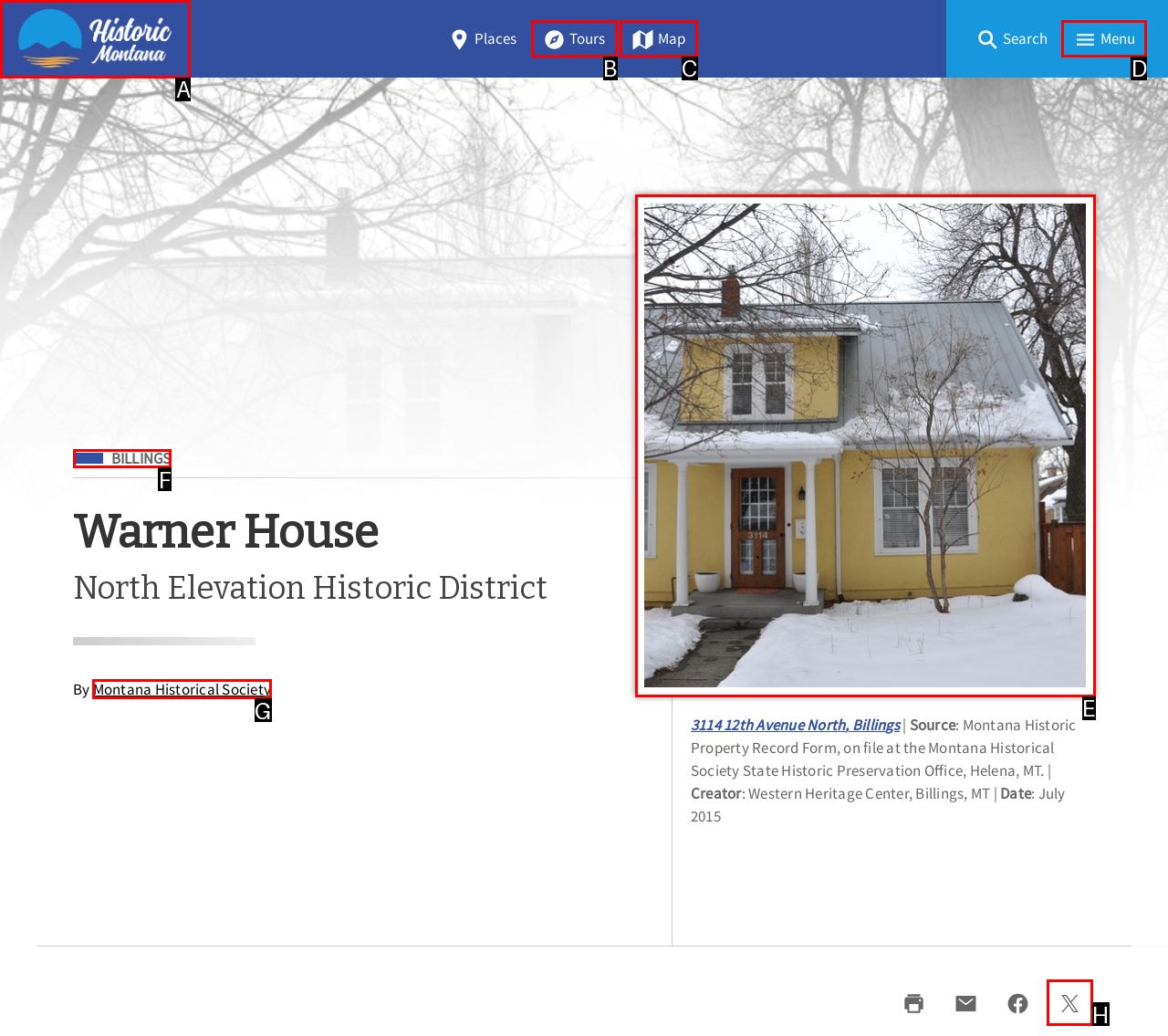Identify which HTML element should be clicked to fulfill this instruction: Click on the Home link Reply with the correct option's letter.

A